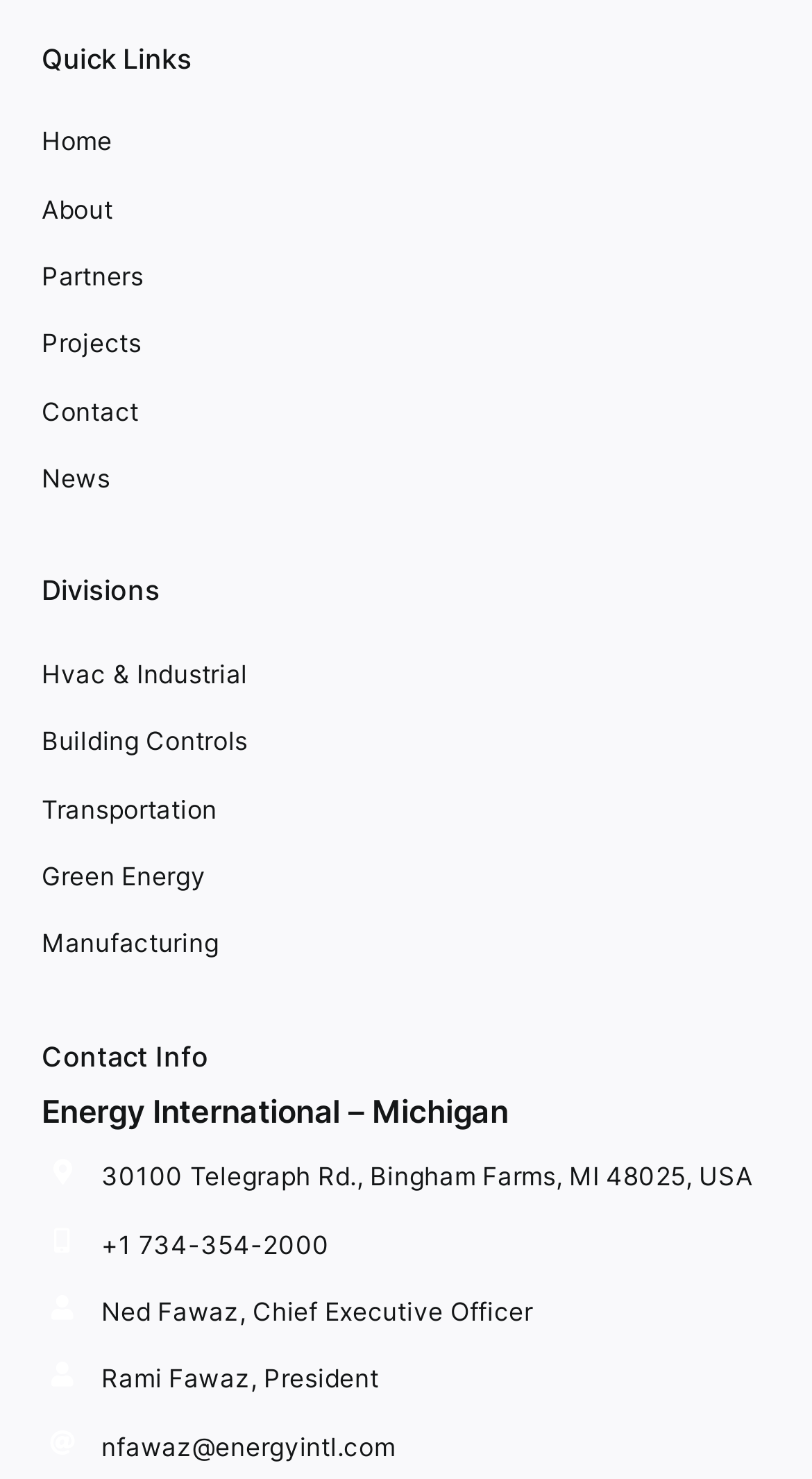Based on the description "Contact", find the bounding box of the specified UI element.

[0.051, 0.267, 0.171, 0.288]